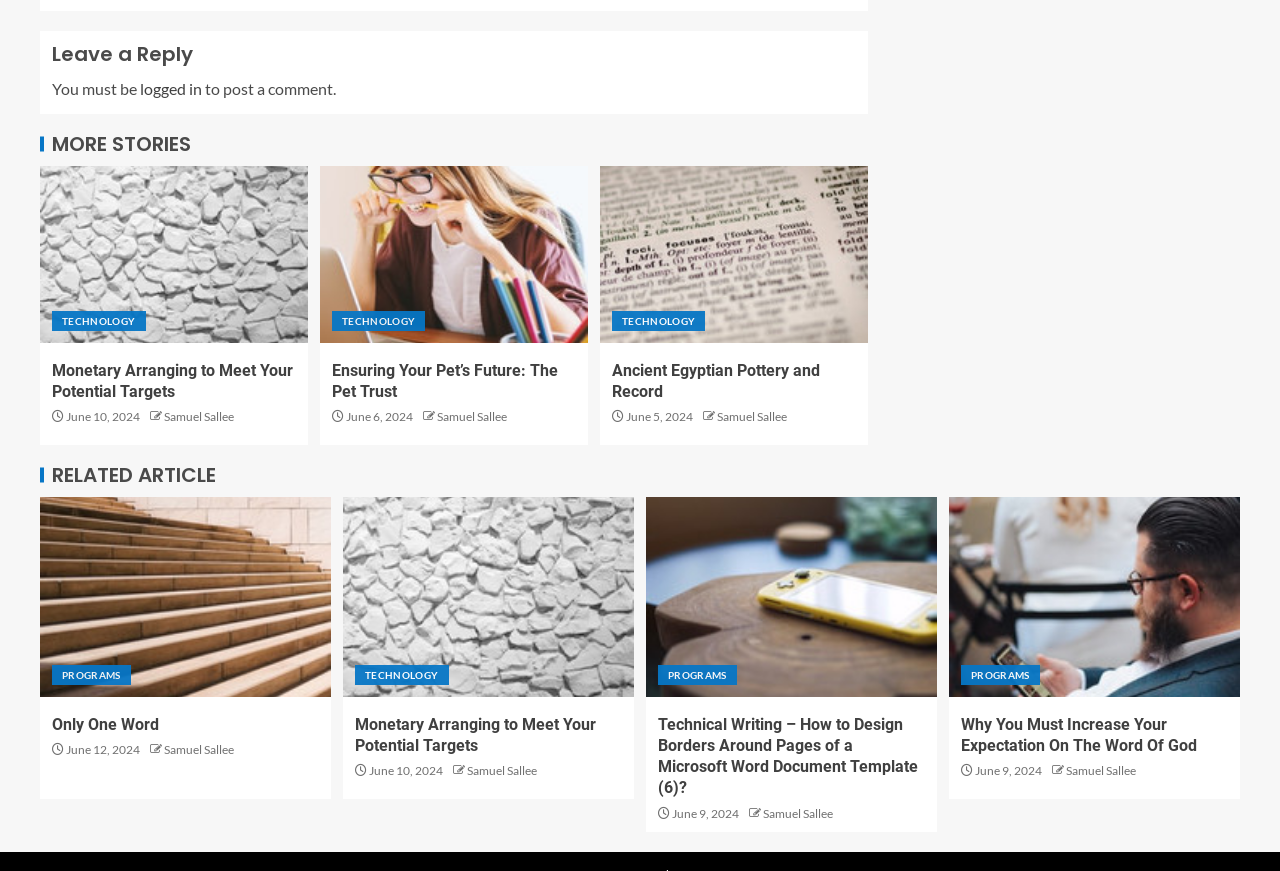Who is the author of the article 'Ensuring Your Pet’s Future: The Pet Trust'?
Using the picture, provide a one-word or short phrase answer.

Samuel Sallee